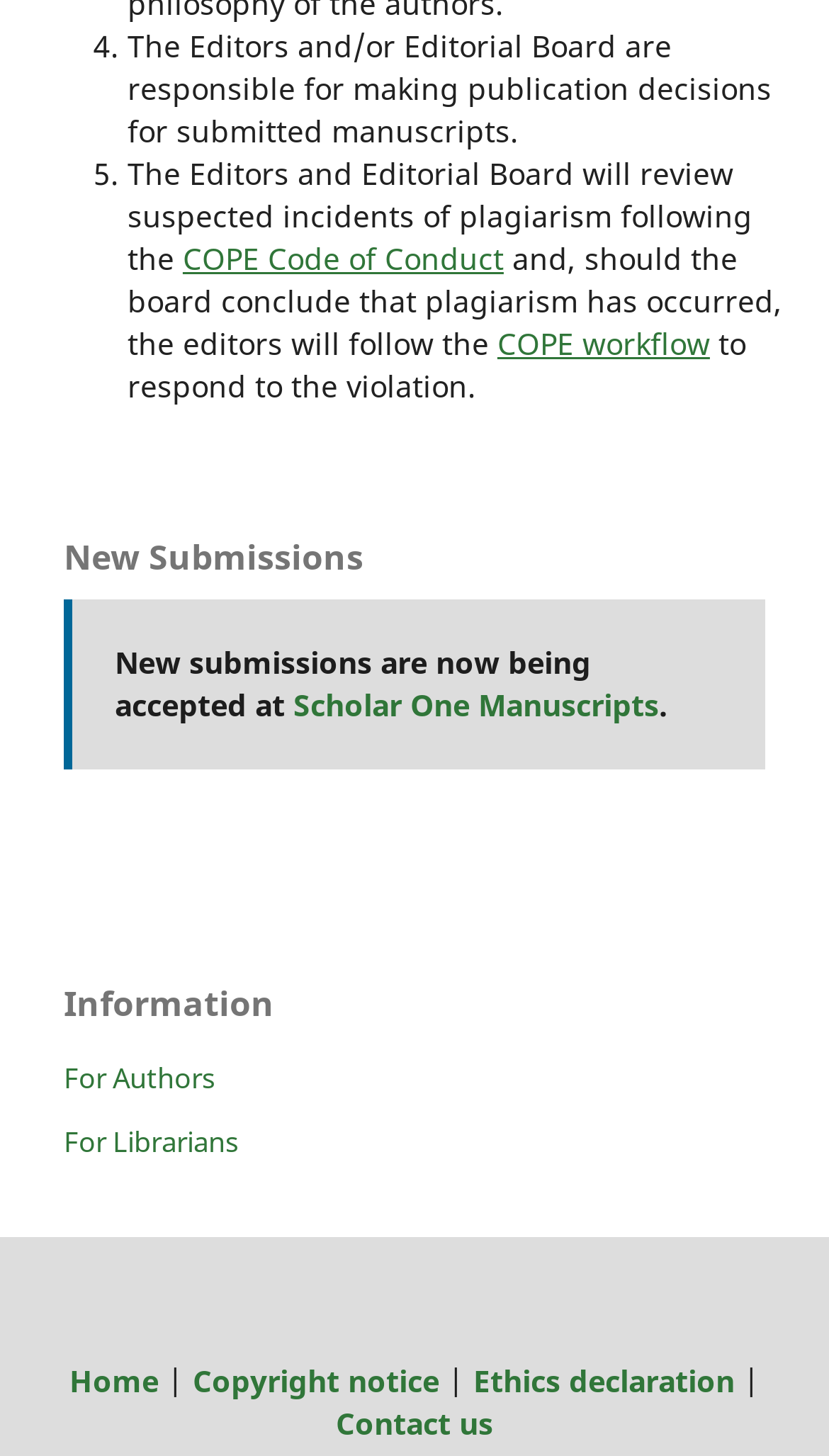What is the purpose of the COPE Code of Conduct?
Using the visual information, respond with a single word or phrase.

To handle plagiarism